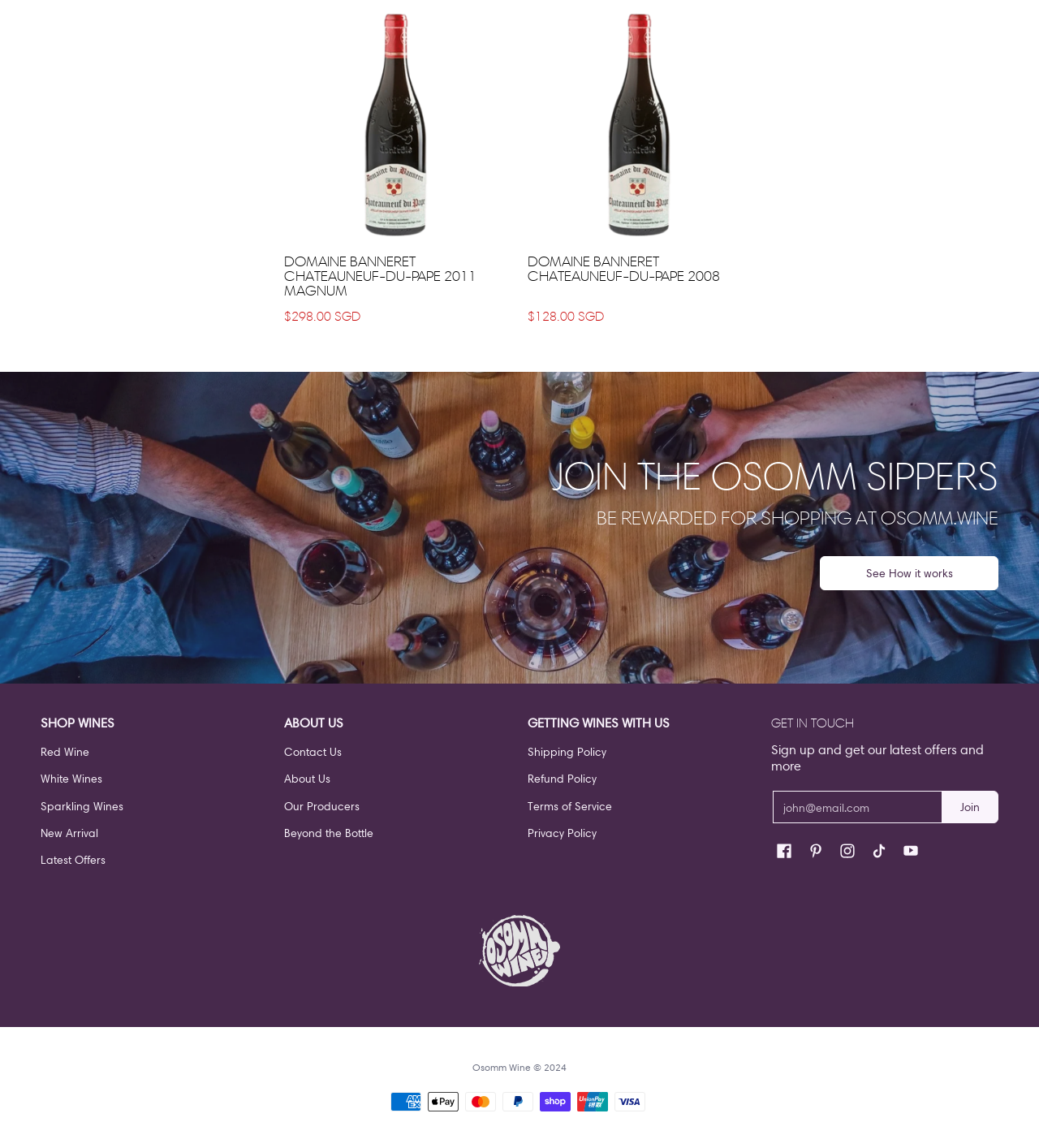Locate the bounding box coordinates of the item that should be clicked to fulfill the instruction: "Join The Osomm SIPPERS".

[0.0, 0.324, 1.0, 0.596]